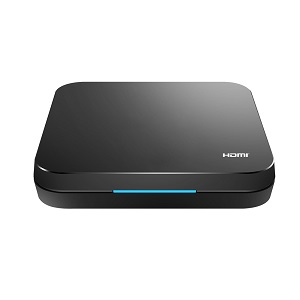Provide a comprehensive description of the image.

The image features a sleek black Android set-top box, prominently displaying an HDMI port on its top surface. The design is minimalist and modern, characterized by a smooth, glossy finish and a subtle blue LED indicator that enhances its aesthetic appeal. This set-top box is designed for users seeking a fully functional media platform, enabling the installation and uninstallation of various applications, software, and games from third-party service providers. It represents the next generation of expandable set-top boxes, capable of streaming content over both wired and wireless networks, providing an enhanced viewing experience.